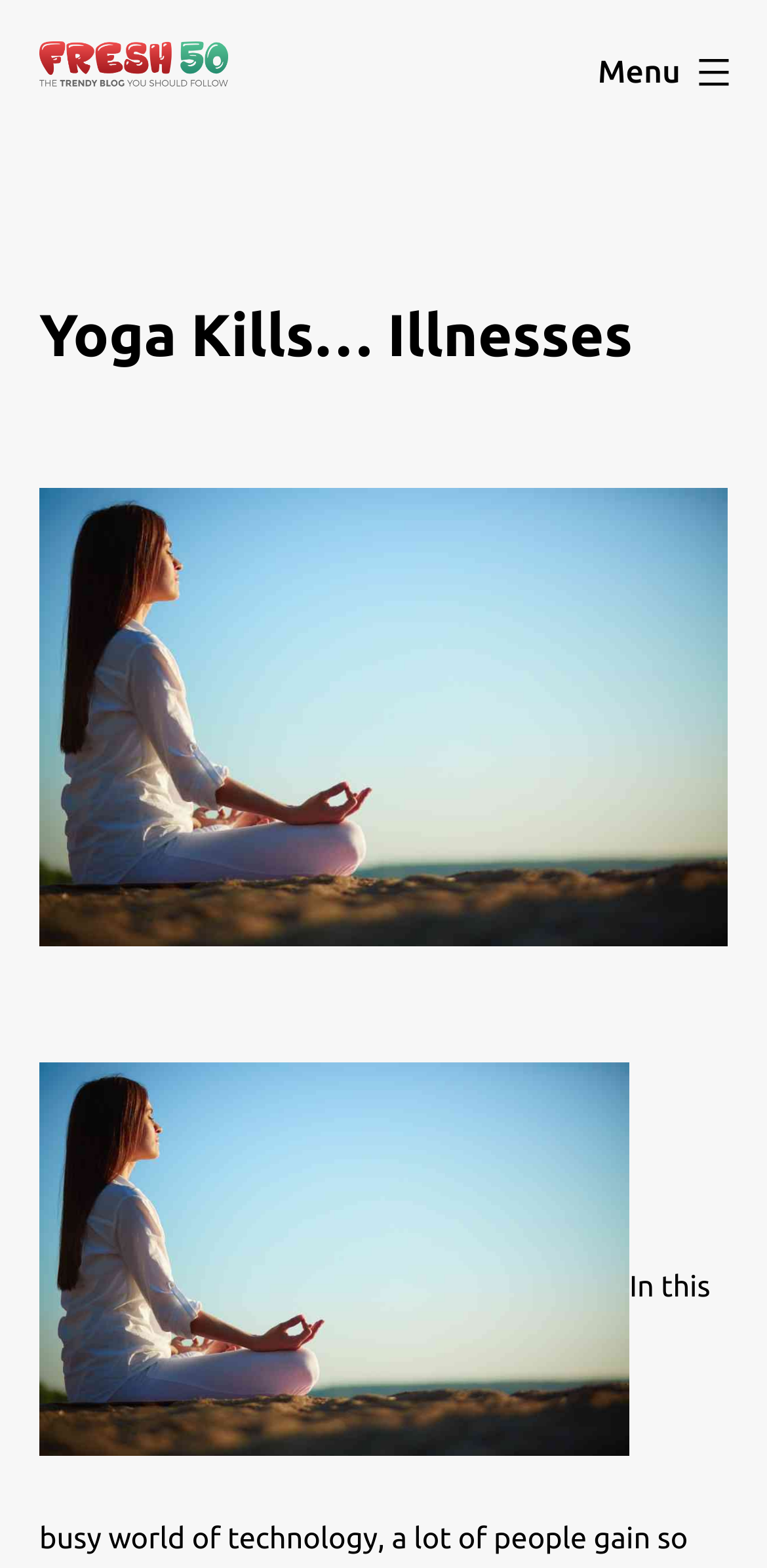Is the menu expanded? Observe the screenshot and provide a one-word or short phrase answer.

No